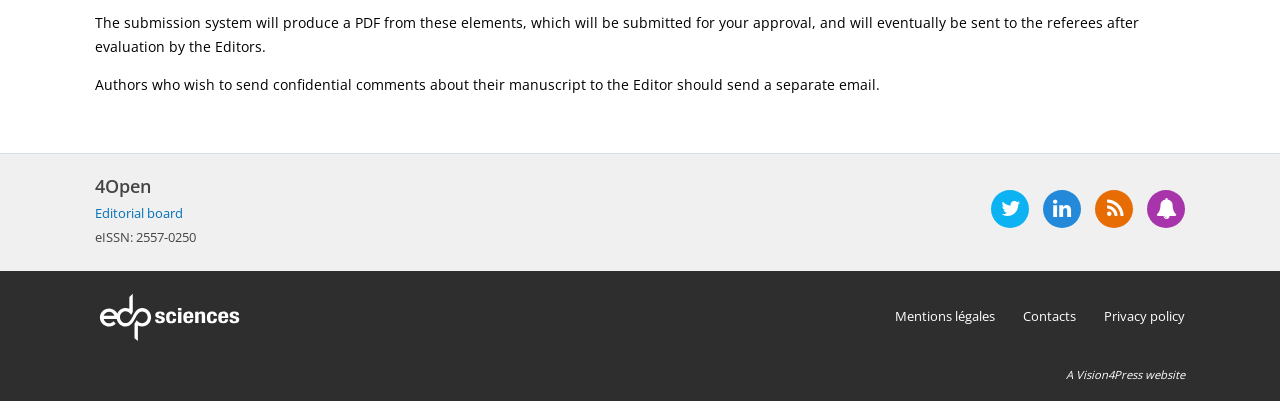Calculate the bounding box coordinates for the UI element based on the following description: "Editorial board". Ensure the coordinates are four float numbers between 0 and 1, i.e., [left, top, right, bottom].

[0.074, 0.509, 0.143, 0.554]